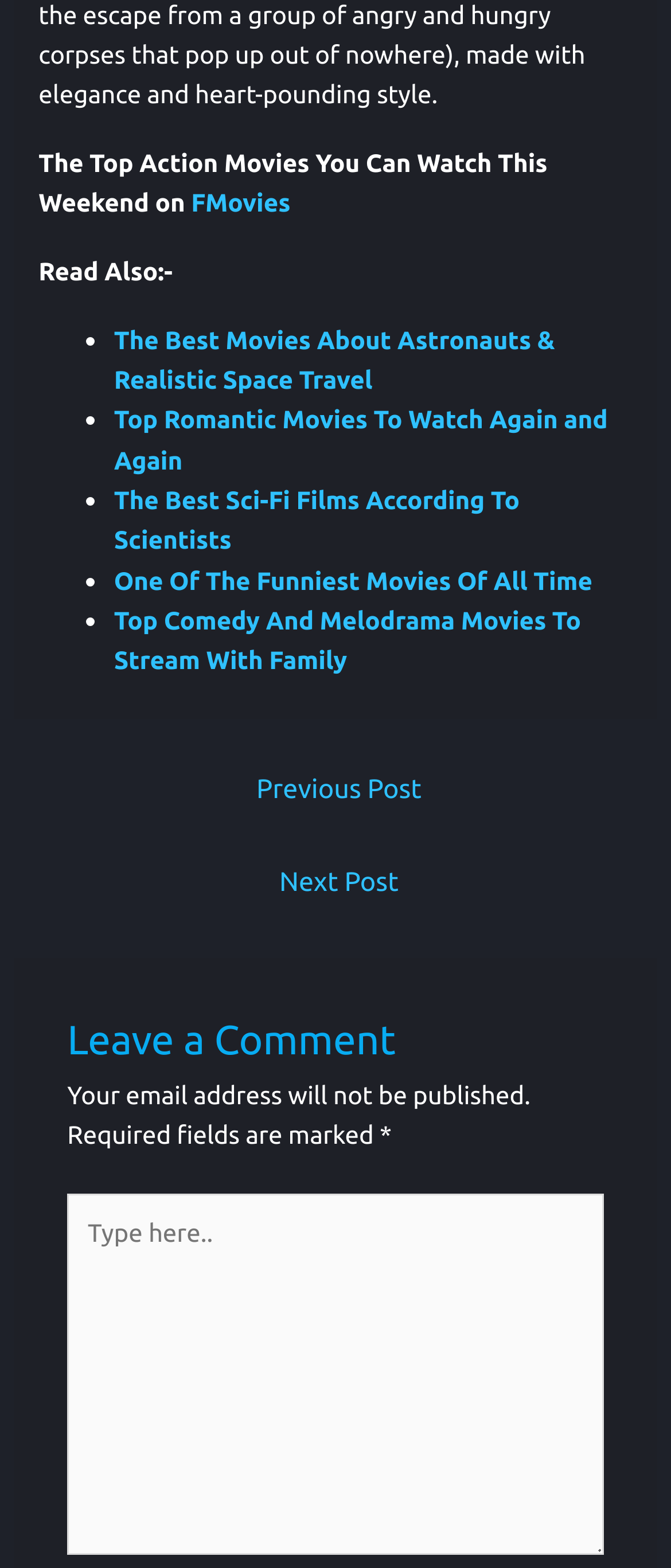Please give a concise answer to this question using a single word or phrase: 
How many navigation links are there?

2